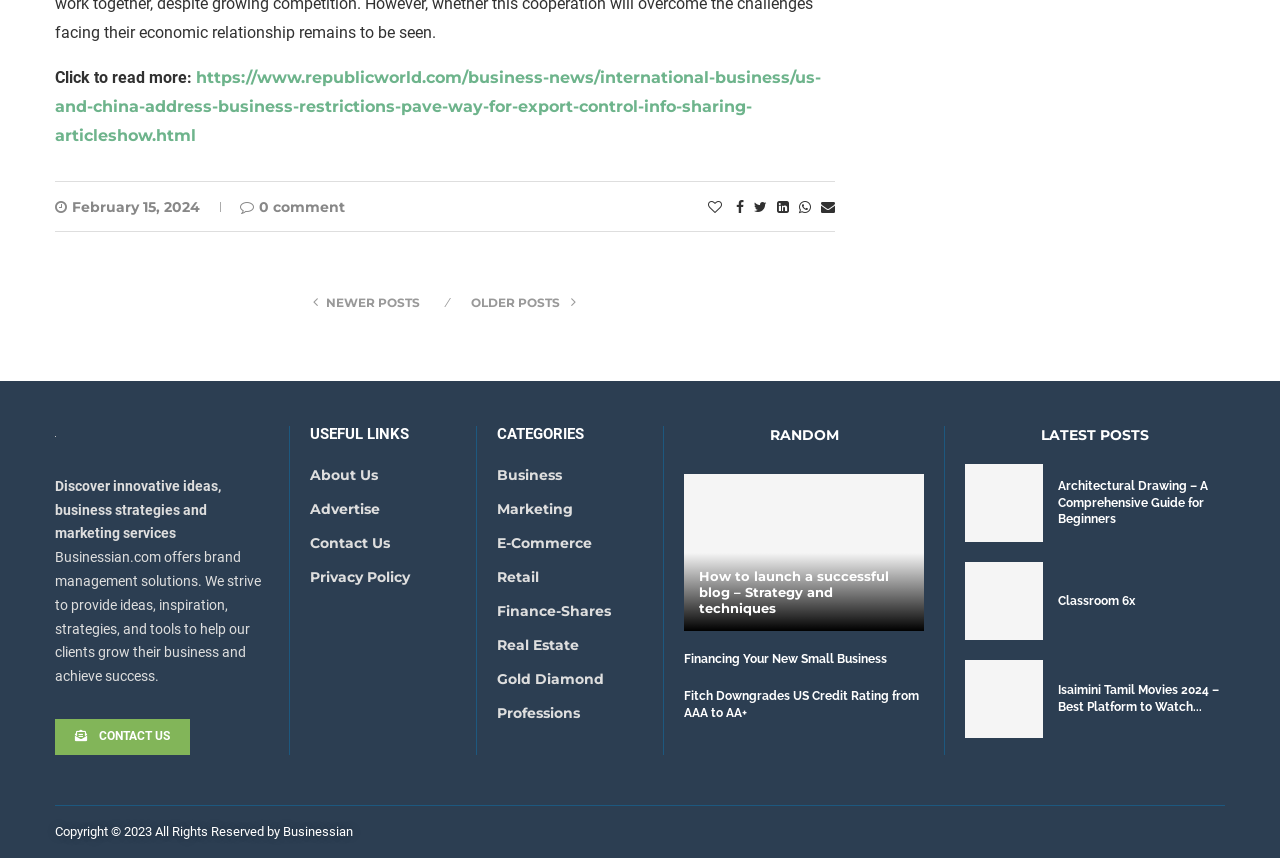Highlight the bounding box coordinates of the element you need to click to perform the following instruction: "View older posts."

[0.368, 0.344, 0.45, 0.36]